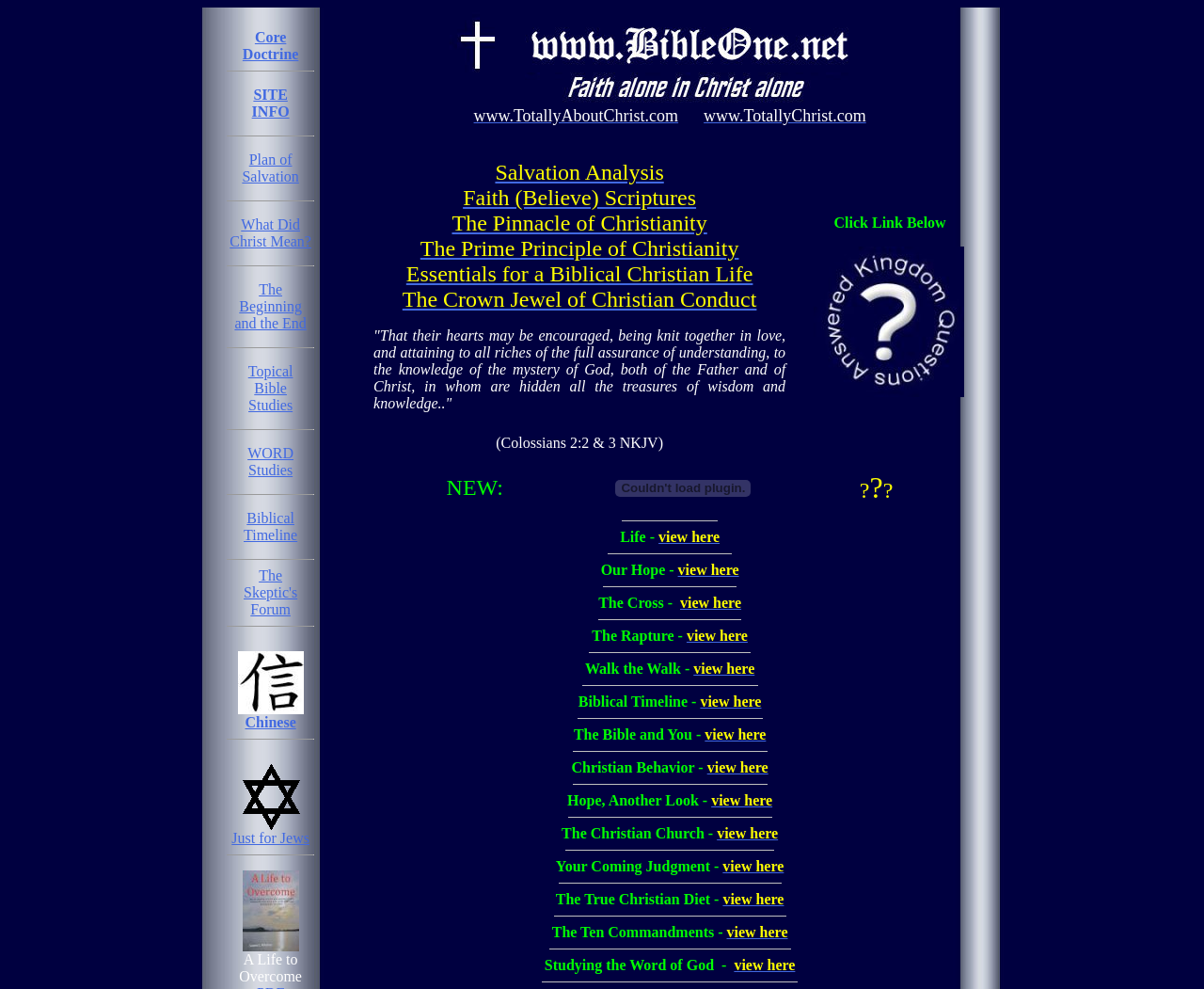Create an elaborate caption that covers all aspects of the webpage.

This webpage is dedicated to proclaiming the Gospel of Jesus Christ and promoting Biblical knowledge and wisdom. At the top, there is a header image with a link to "www.TotallyAboutChrist.com" and "www.TotallyChrist.com" on the right side. Below the header, there are several links to different topics, including "Core Doctrine", "SITE INFO", "Plan of Salvation", and "Topical Bible Studies", separated by horizontal lines. 

On the left side, there is a table with multiple rows, each containing links to various Bible studies, such as "Salvation Analysis", "Faith (Believe) Scriptures", and "The Crown Jewel of Christian Conduct". The table also includes a quote from Colossians 2:2 & 3 NKJV. 

On the right side, there is another table with three columns, containing links to new studies, a plugin object, and a question mark icon. Below these tables, there are several sections with static text and links, including "Life", "Our Hope", "The Cross", "The Rapture", "Walk the Walk", and "Biblical Timeline", each separated by horizontal lines. These sections provide brief descriptions and links to view more information. 

At the bottom of the page, there are three images, one of which is a "BibleOne header" image. The page also contains several separator lines, which divide the different sections and elements. Overall, the webpage is organized to provide easy access to various Bible studies, topics, and resources related to Christianity.